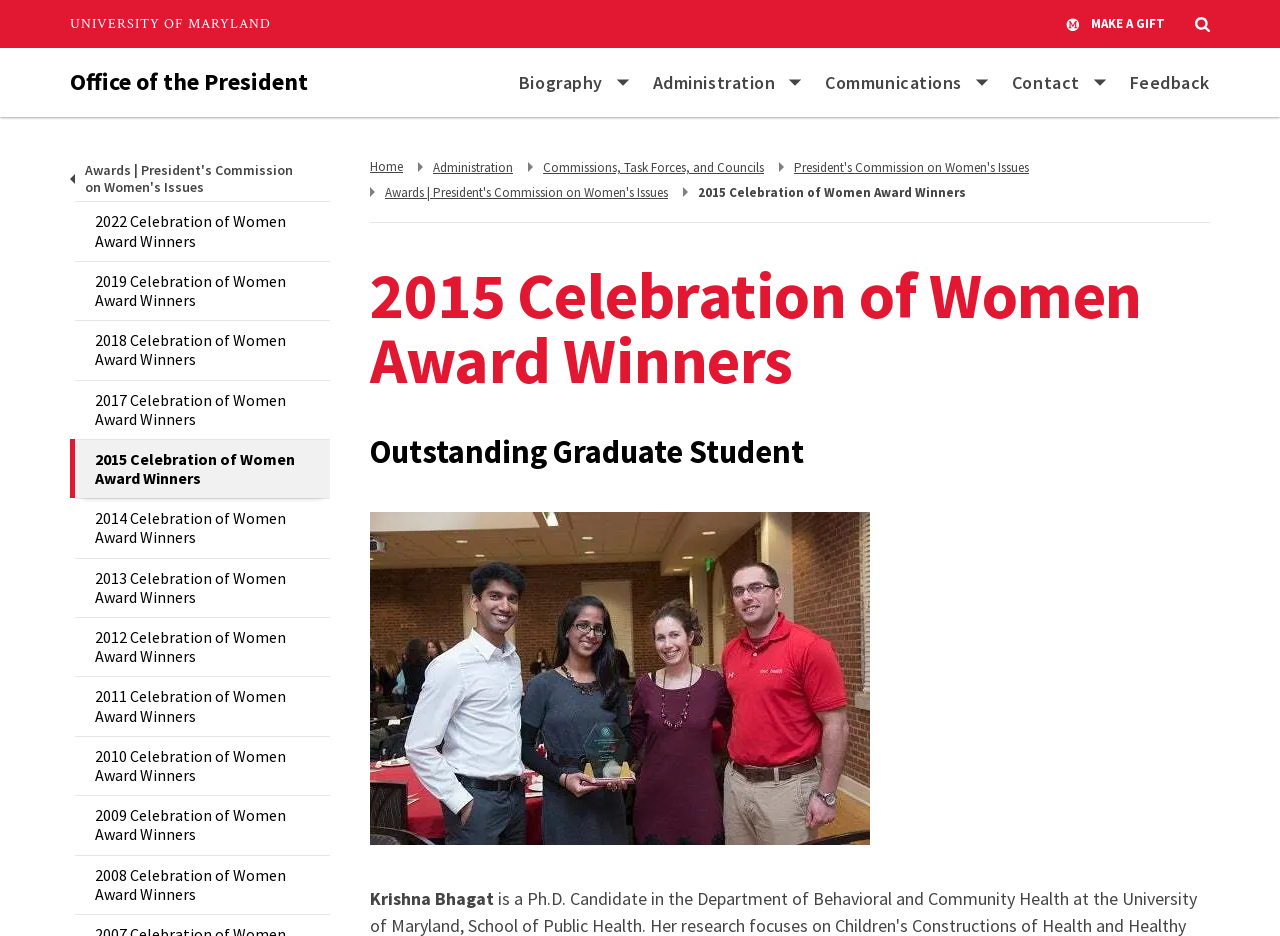What is the title of the award winners page? Look at the image and give a one-word or short phrase answer.

2015 Celebration of Women Award Winners